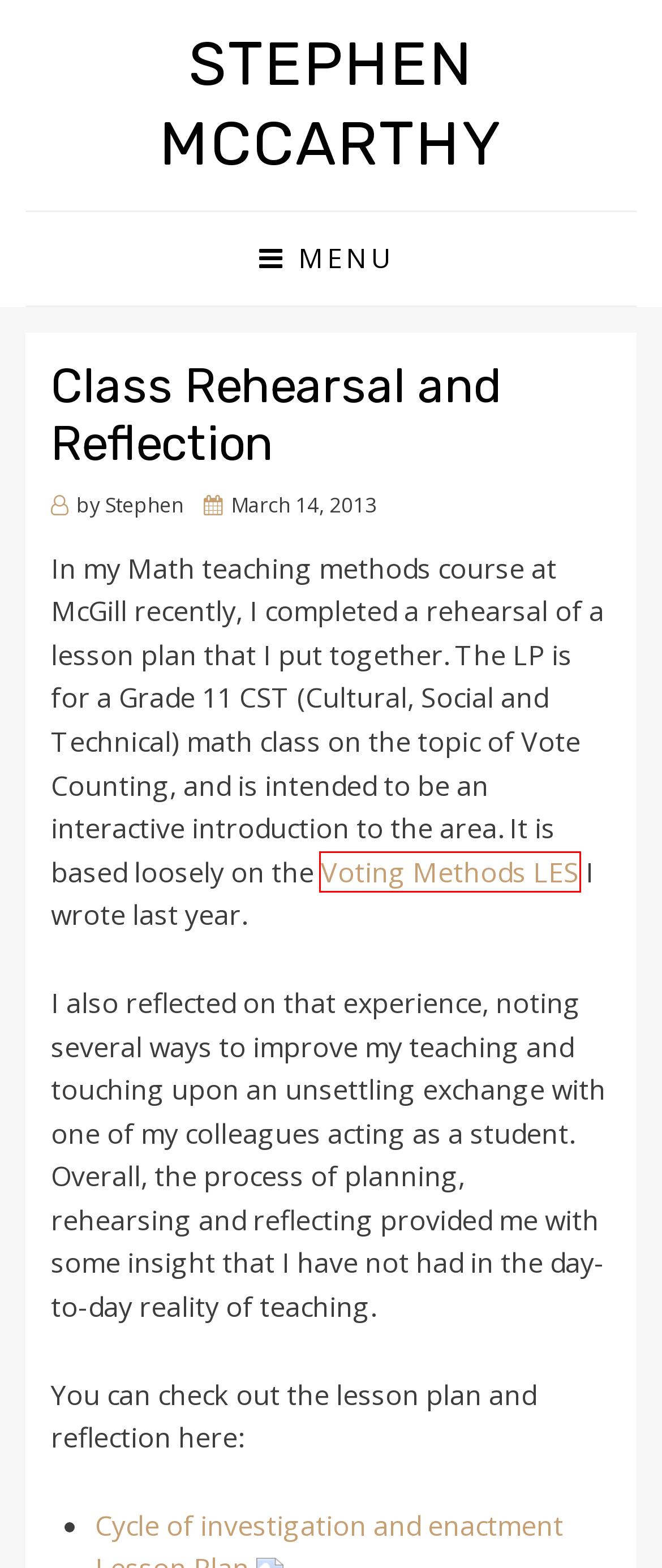Review the webpage screenshot and focus on the UI element within the red bounding box. Select the best-matching webpage description for the new webpage that follows after clicking the highlighted element. Here are the candidates:
A. Personal – Stephen McCarthy
B. Debate Tabs Portal – Stephen McCarthy
C. Resume – Stephen McCarthy
D. McGill – Stephen McCarthy
E. ASFM Scheduling Project – Stephen McCarthy
F. Assessment – Stephen McCarthy
G. Stephen – Stephen McCarthy
H. A voting methods LES for Quebec Grade 11 Math – Stephen McCarthy

H